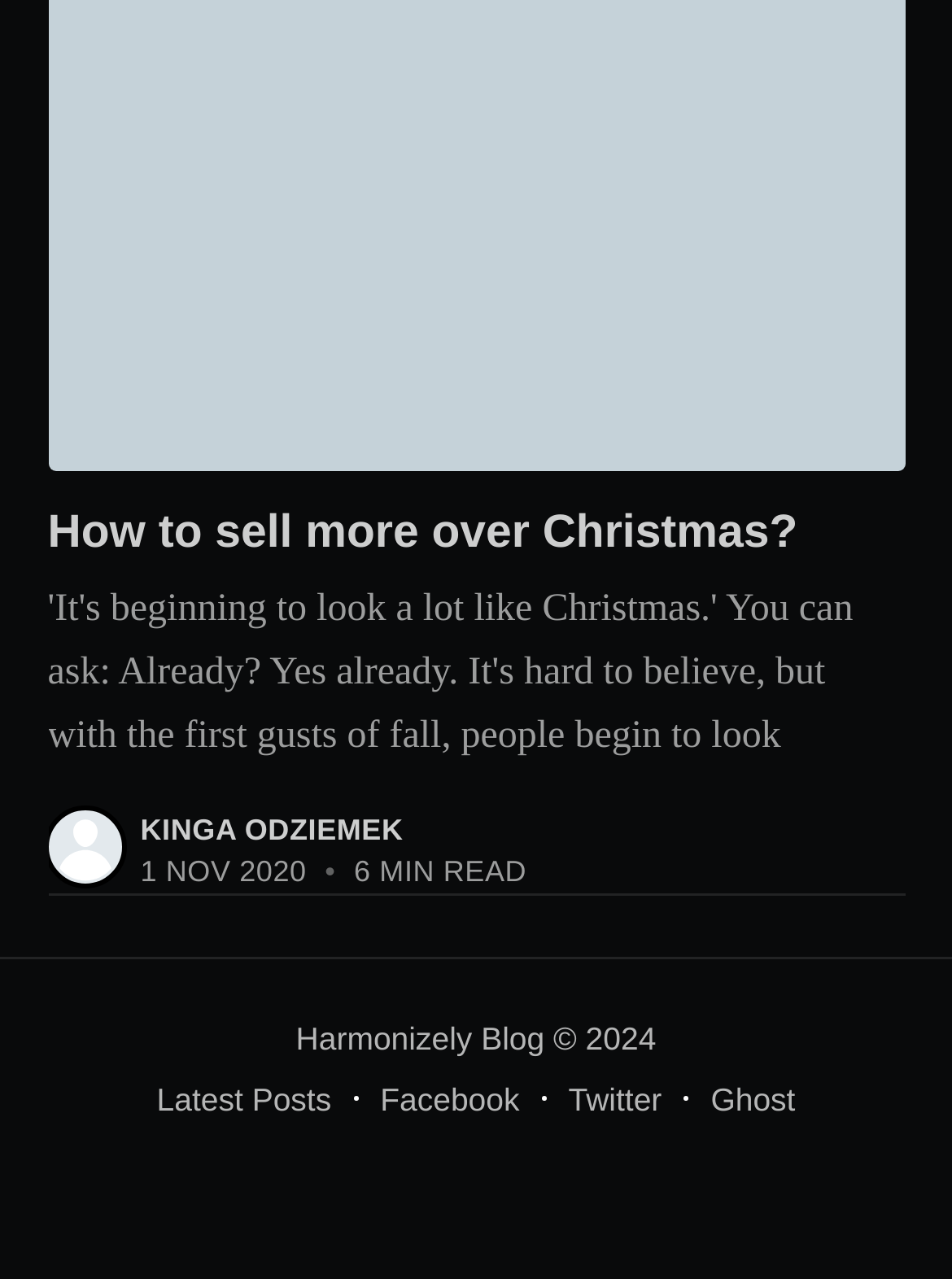Ascertain the bounding box coordinates for the UI element detailed here: "Facebook". The coordinates should be provided as [left, top, right, bottom] with each value being a float between 0 and 1.

[0.399, 0.836, 0.546, 0.885]